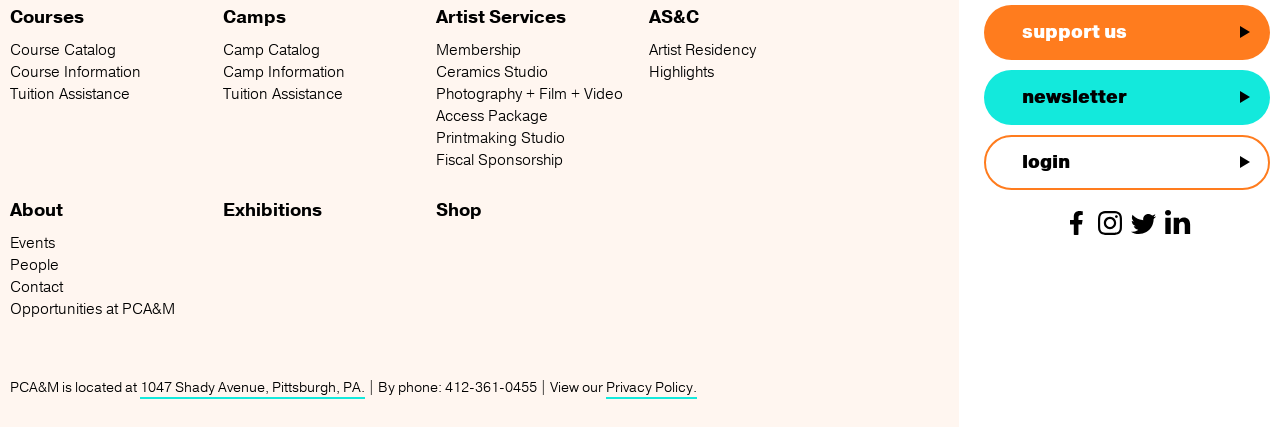What social media platforms does PCA&M have?
Could you please answer the question thoroughly and with as much detail as possible?

I noticed a set of links with IDs 195, 197, 199, and 201, which correspond to Facebook, Instagram, Twitter, and LinkedIn, respectively. These links are likely to be the social media platforms of PCA&M.